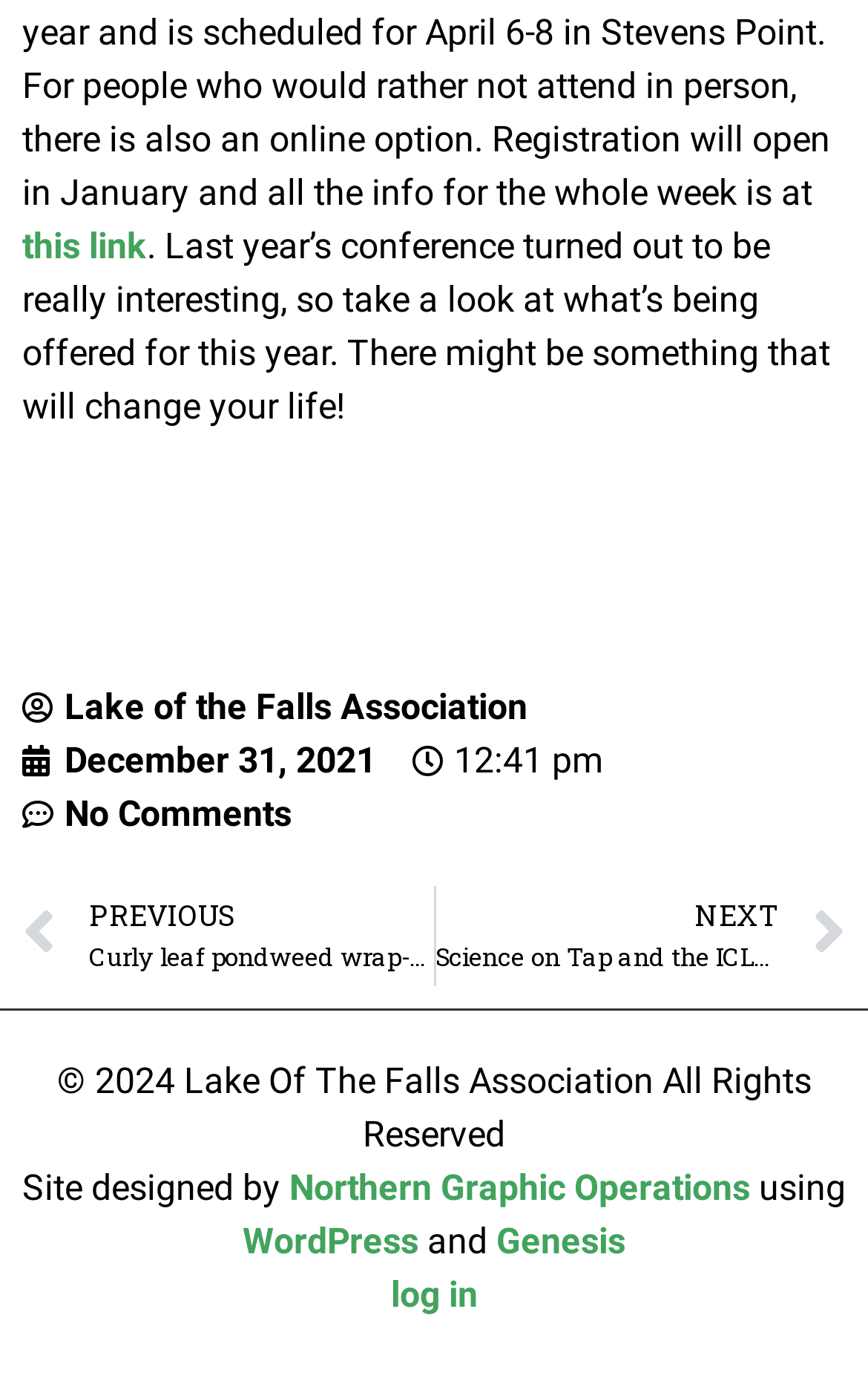Please identify the bounding box coordinates for the region that you need to click to follow this instruction: "visit the website designed by Northern Graphic Operations".

[0.333, 0.834, 0.864, 0.865]